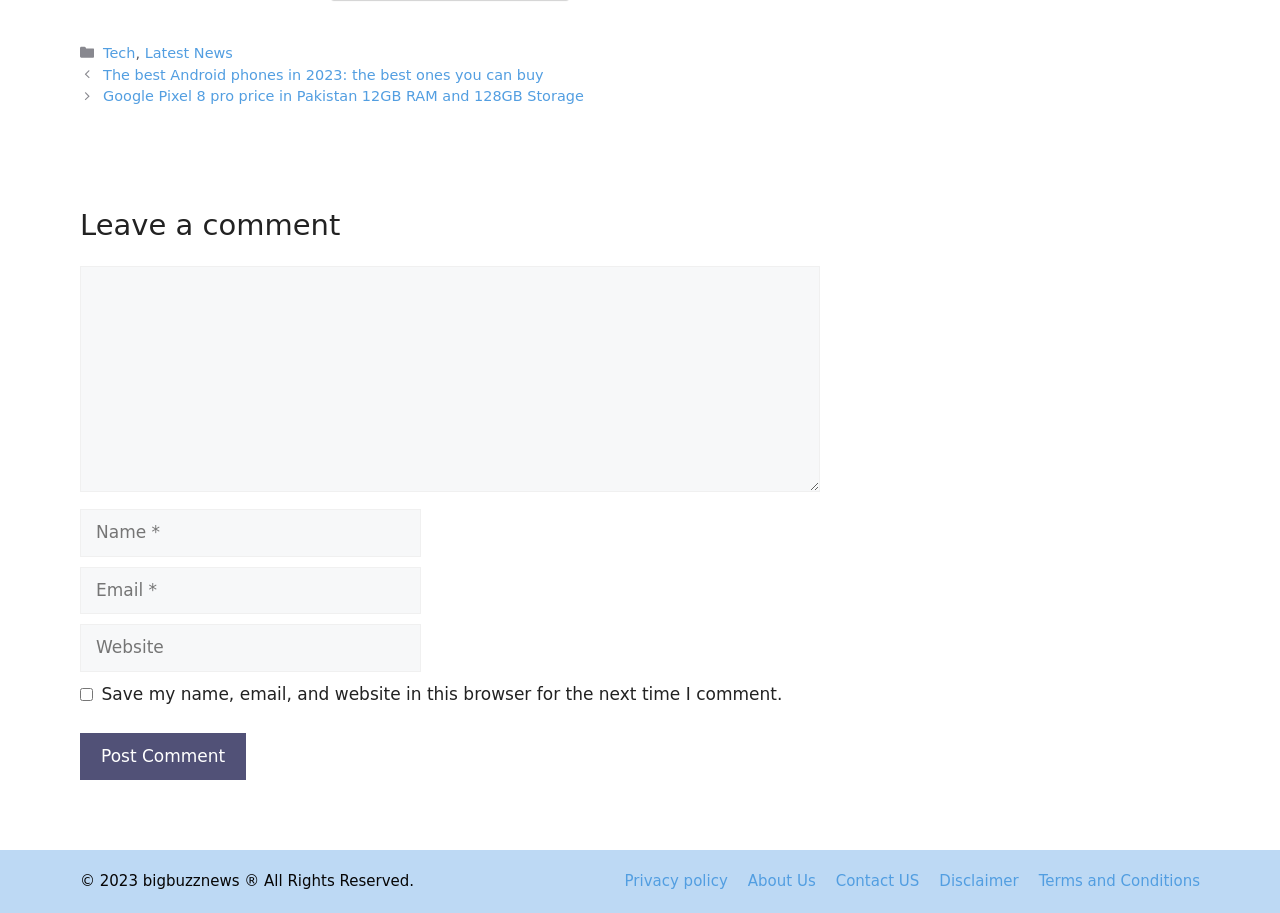Please determine the bounding box coordinates for the element that should be clicked to follow these instructions: "Click on the 'Tech' category".

[0.081, 0.049, 0.106, 0.067]